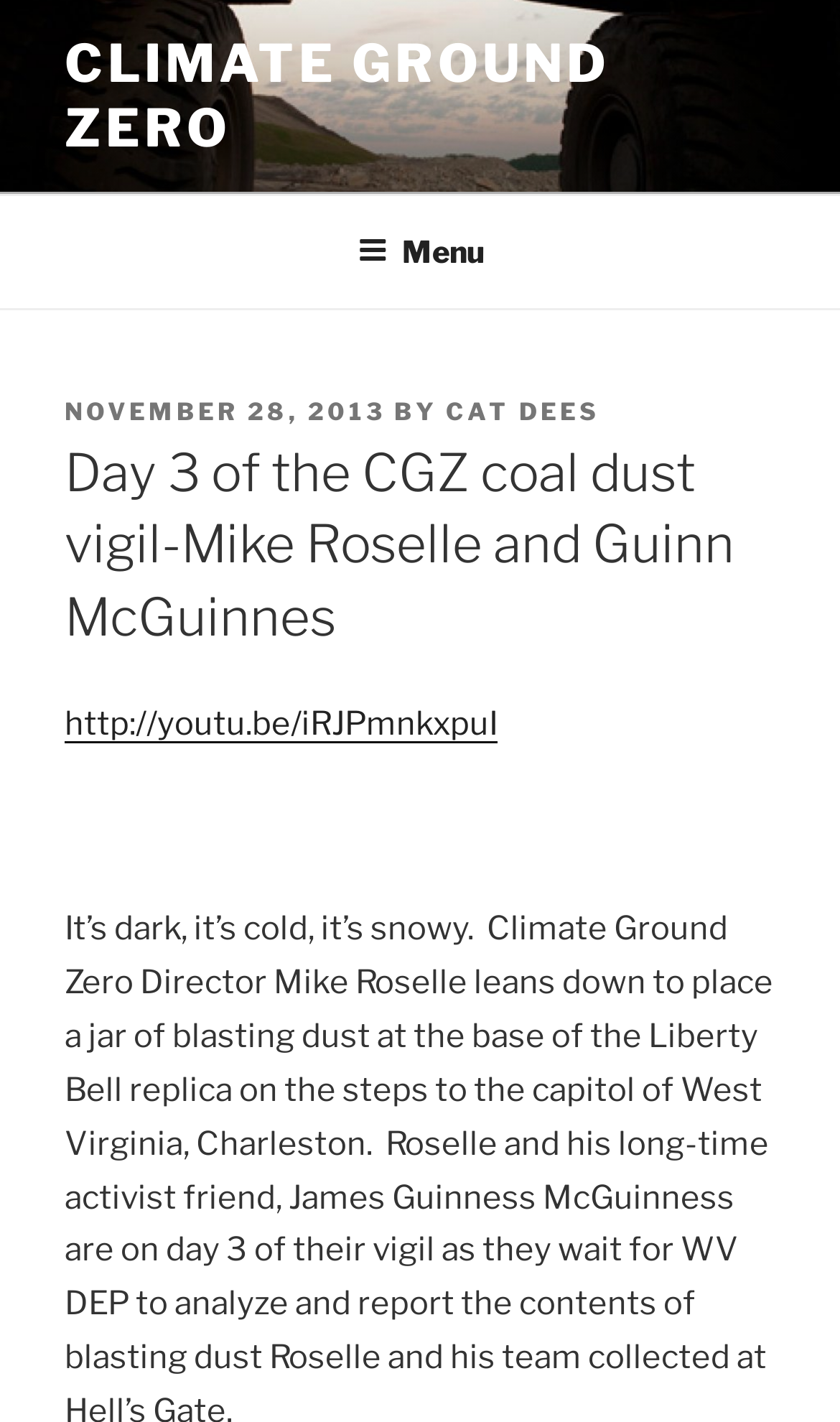Extract the primary heading text from the webpage.

Day 3 of the CGZ coal dust vigil-Mike Roselle and Guinn McGuinnes